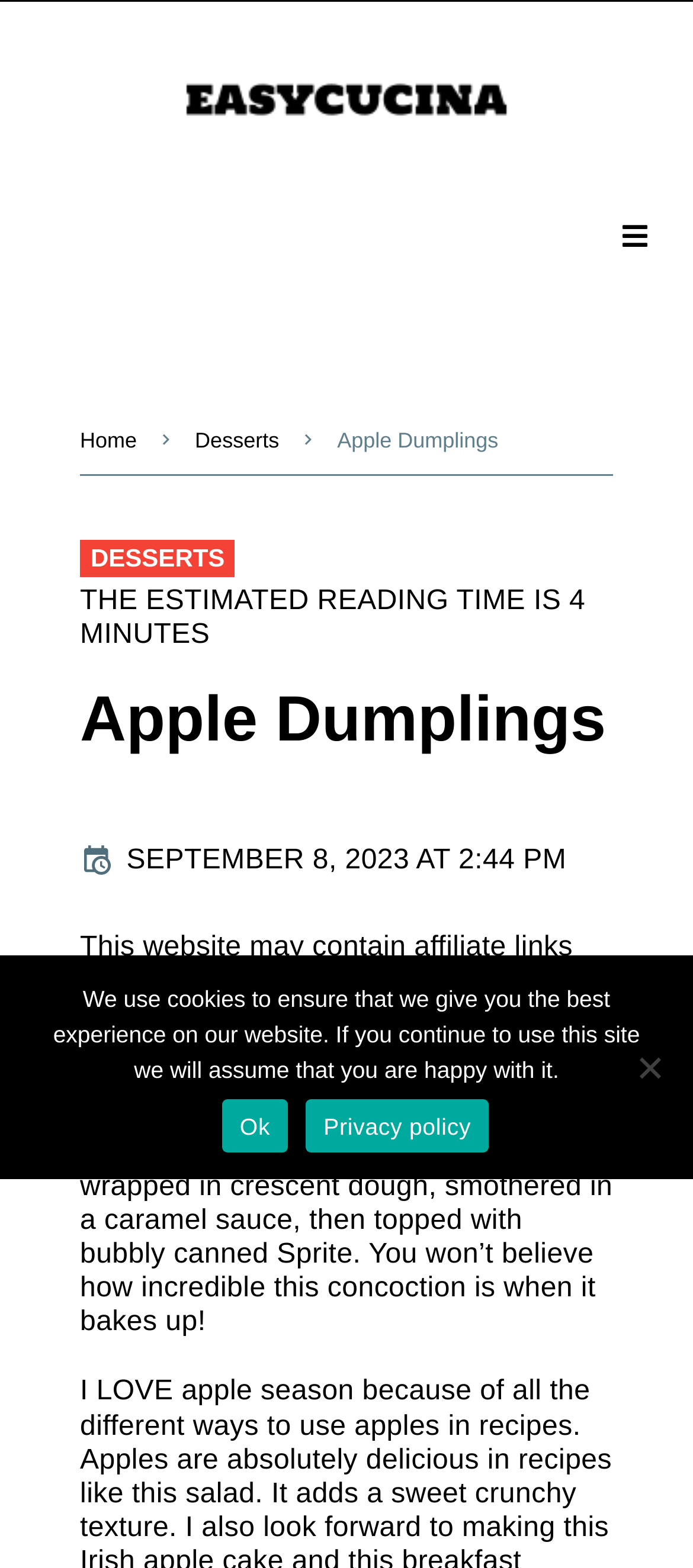Describe every aspect of the webpage comprehensively.

The webpage is about Apple Dumplings, a dessert recipe. At the top, there is a logo and a link to the website "Easycucina.net" on the left, and a menu button on the right. Below the logo, there is a navigation menu with links to "Home" and "Desserts". 

The main content of the webpage is divided into sections. The first section has a heading "Apple Dumplings" and a subheading indicating the estimated reading time of 4 minutes. Below this, there are links to "DESSERTS" and "ADMIN", as well as a timestamp of when the article was posted. 

The next section is a disclaimer about affiliate links and advertising on the website. Following this, there is a brief introduction to the recipe, describing it as a semi-homemade version of apple dumplings with a surprise ingredient. The introduction is followed by a longer paragraph about the author's love for apple season and using apples in recipes.

At the bottom of the page, there is a cookie notice dialog box with a message about the website's use of cookies. The dialog box has buttons to "Ok" or view the "Privacy policy", as well as a "No" button.